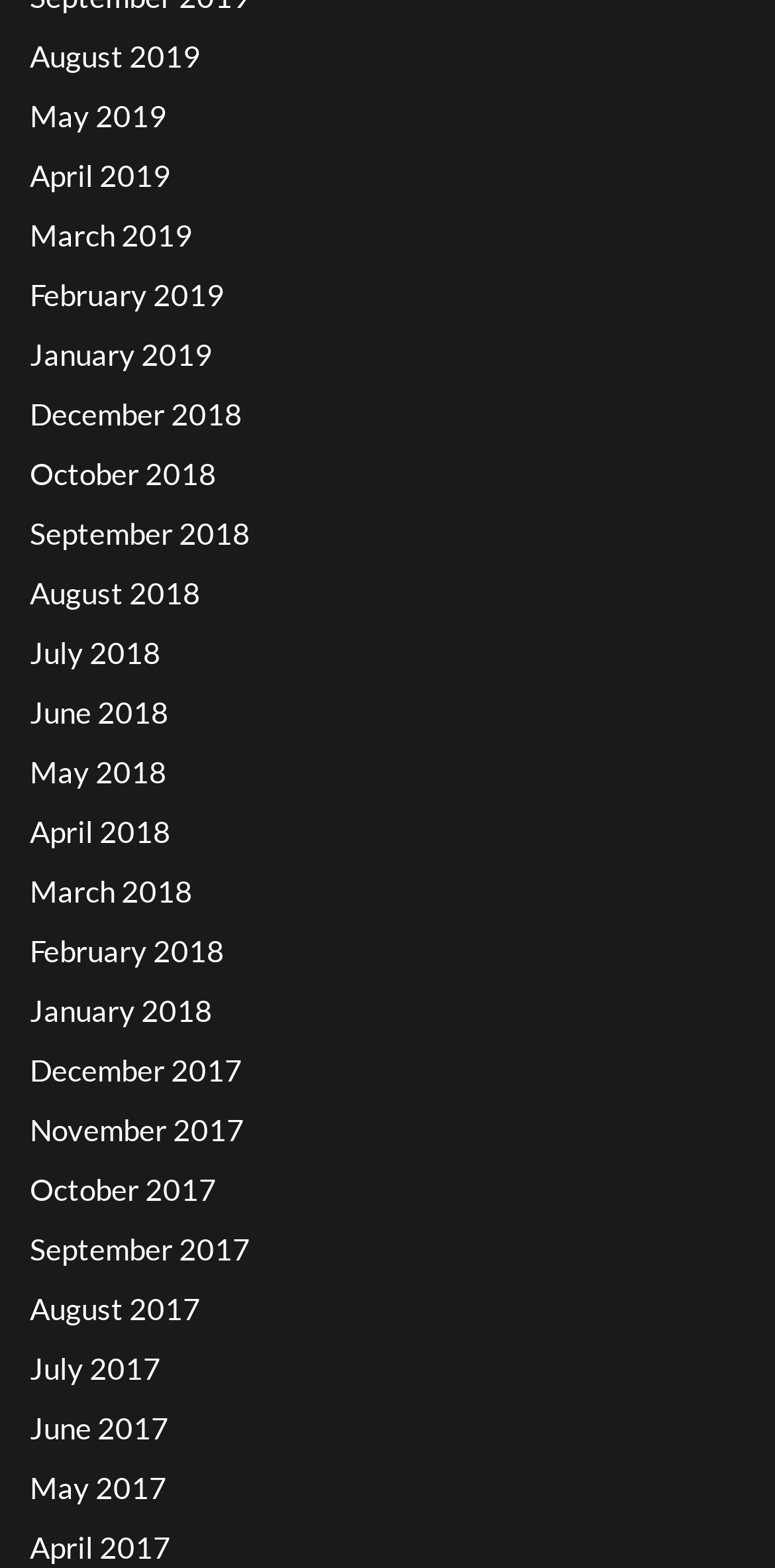Please find the bounding box coordinates for the clickable element needed to perform this instruction: "view August 2019".

[0.038, 0.024, 0.259, 0.047]